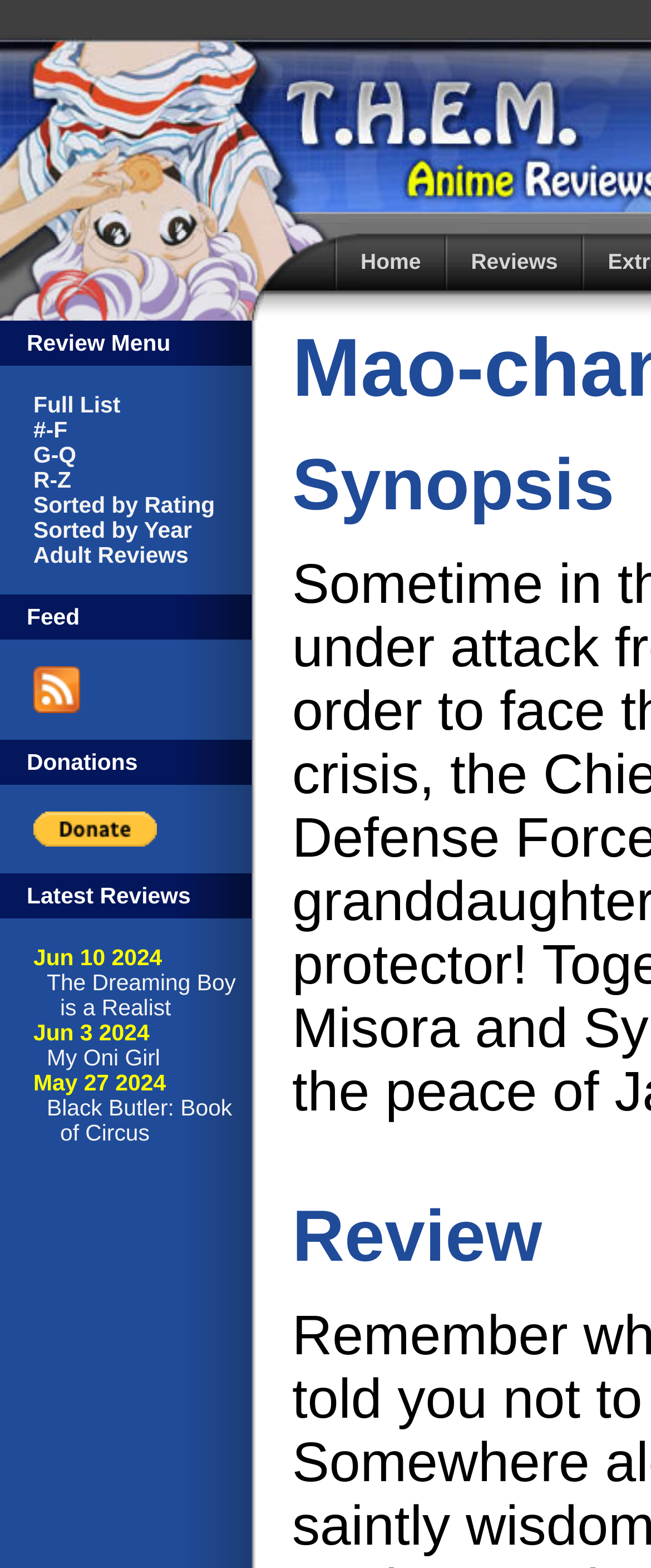Provide a thorough and detailed response to the question by examining the image: 
What is the date of the review 'My Oni Girl'?

The date of the review 'My Oni Girl' is 'Jun 3 2024' because it is listed next to the review title, which is a common pattern in review websites.